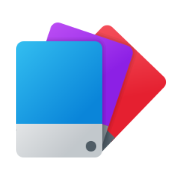Answer the following inquiry with a single word or phrase:
What is the benefit of FMWhatsApp's customization options?

Personalized messaging environment